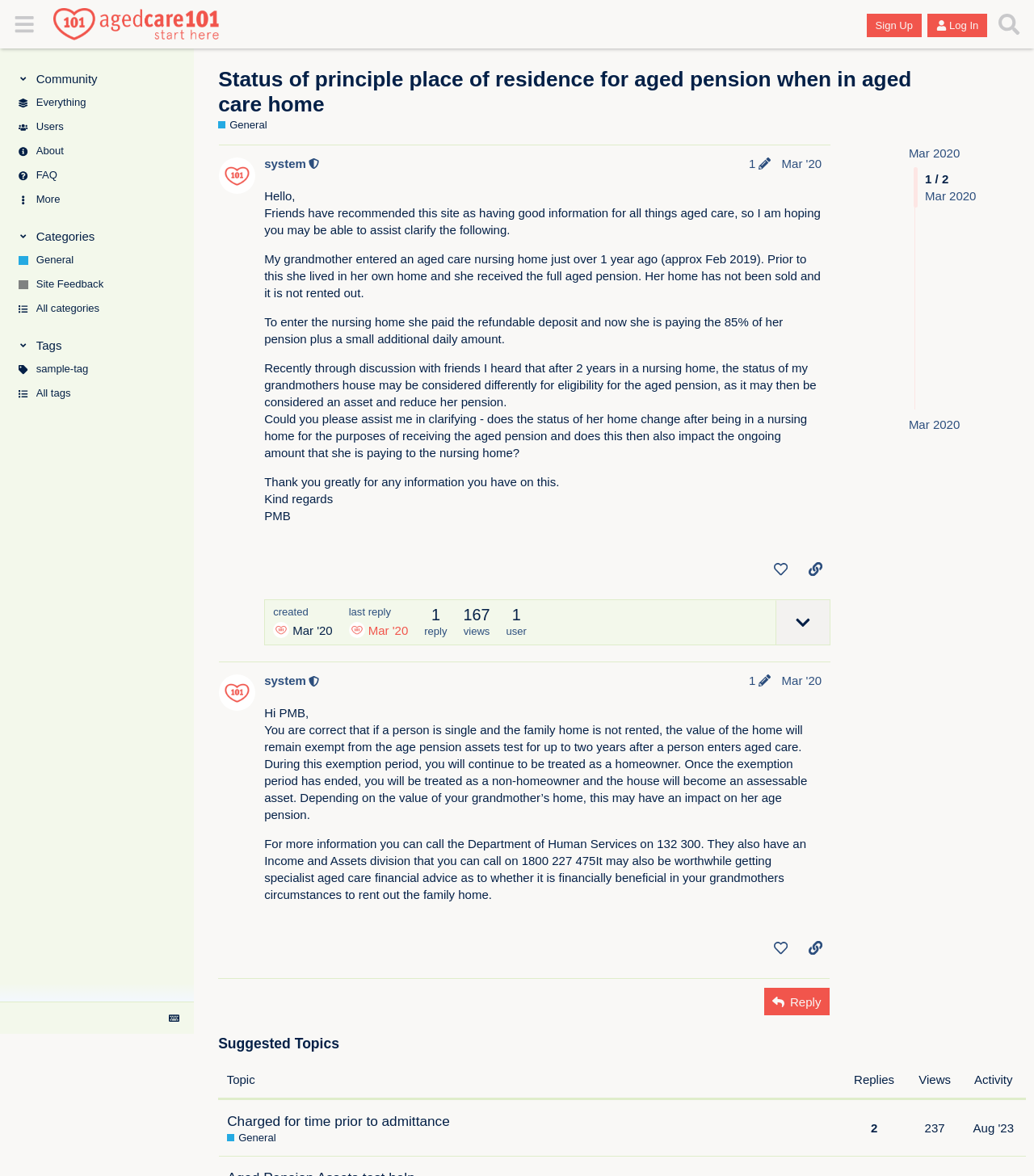Give a detailed account of the webpage's layout and content.

This webpage is a forum discussion page focused on aged care, specifically about the status of a principle place of residence for an aged pension when in an aged care home. 

At the top of the page, there is a header section with a button to hide the sidebar, a link to "Aged Care 101", and buttons to sign up and log in. There is also a search button on the top right corner. 

Below the header, there are several links to different categories, including "Everything", "Users", "About", "FAQ", and "General". Each of these links has a corresponding image next to it. 

On the left side of the page, there is a sidebar with buttons to "Community", "Categories", and "Tags", each with a corresponding image. 

The main content of the page is a discussion thread with two posts. The first post is from a user who is seeking clarification on how their grandmother's aged pension will be affected by her living in an aged care home. The post includes several paragraphs of text explaining the situation. 

Below the first post, there are several buttons to like, share, or expand the topic details. There is also information about when the post was created and how many views it has received. 

The second post is a response from a moderator who provides more information about how the value of the grandmother's home will be treated for the age pension assets test. This post also includes several paragraphs of text and has similar buttons and information below it.